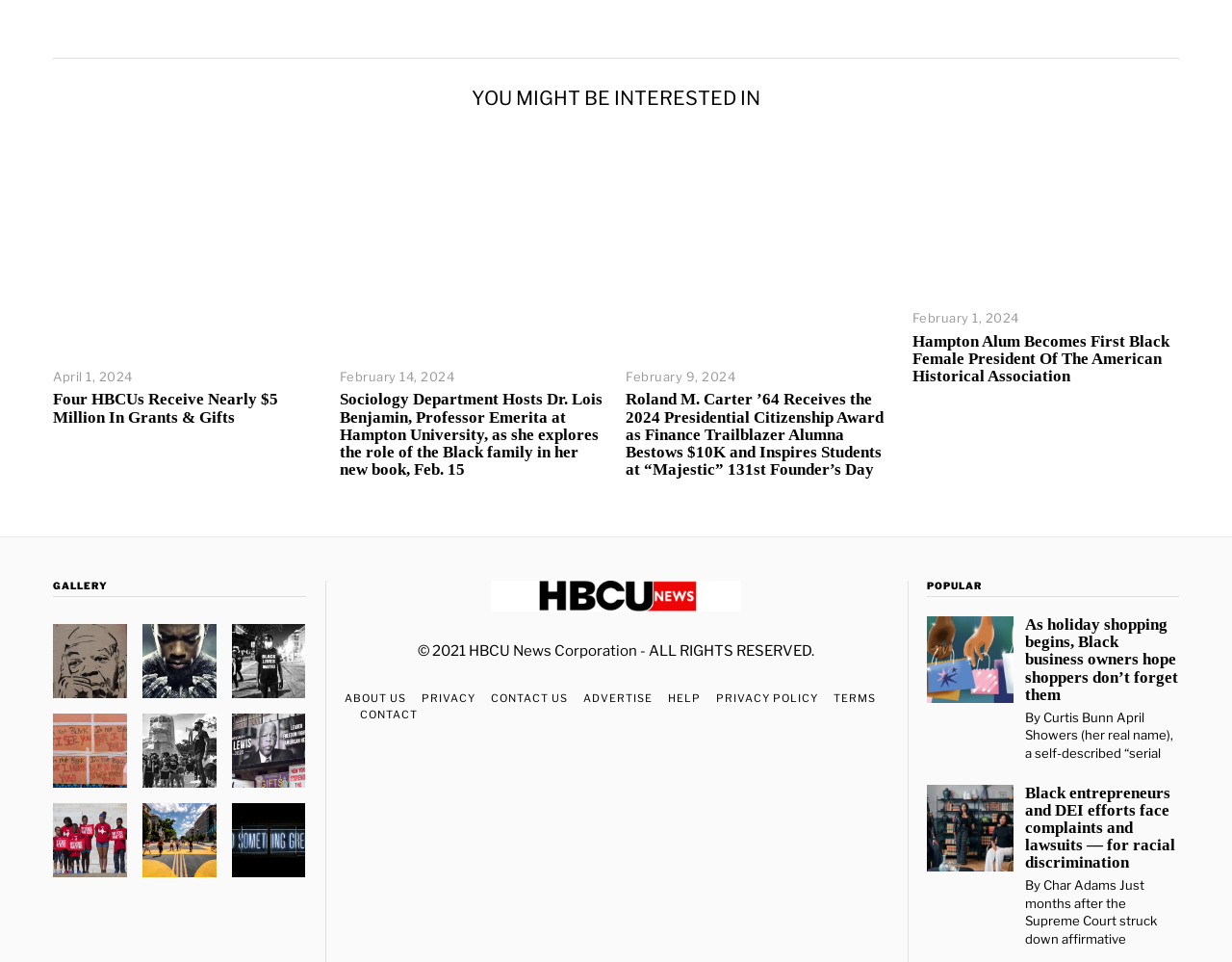Please identify the bounding box coordinates of the area that needs to be clicked to fulfill the following instruction: "Read the article about Black entrepreneurs and DEI efforts facing complaints and lawsuits."

[0.832, 0.816, 0.954, 0.906]